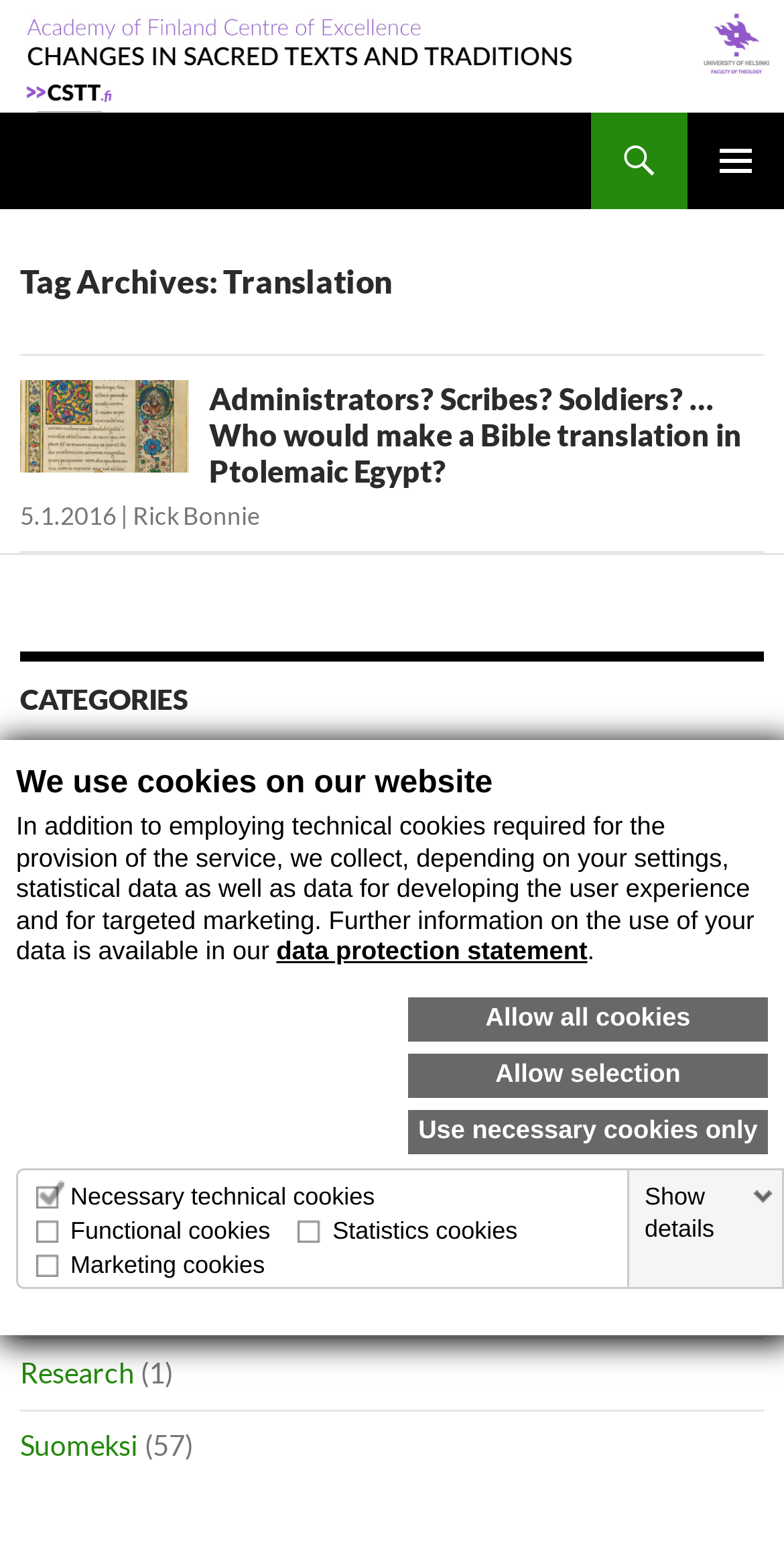Provide the bounding box coordinates of the UI element this sentence describes: "Use necessary cookies only".

[0.521, 0.718, 0.979, 0.747]